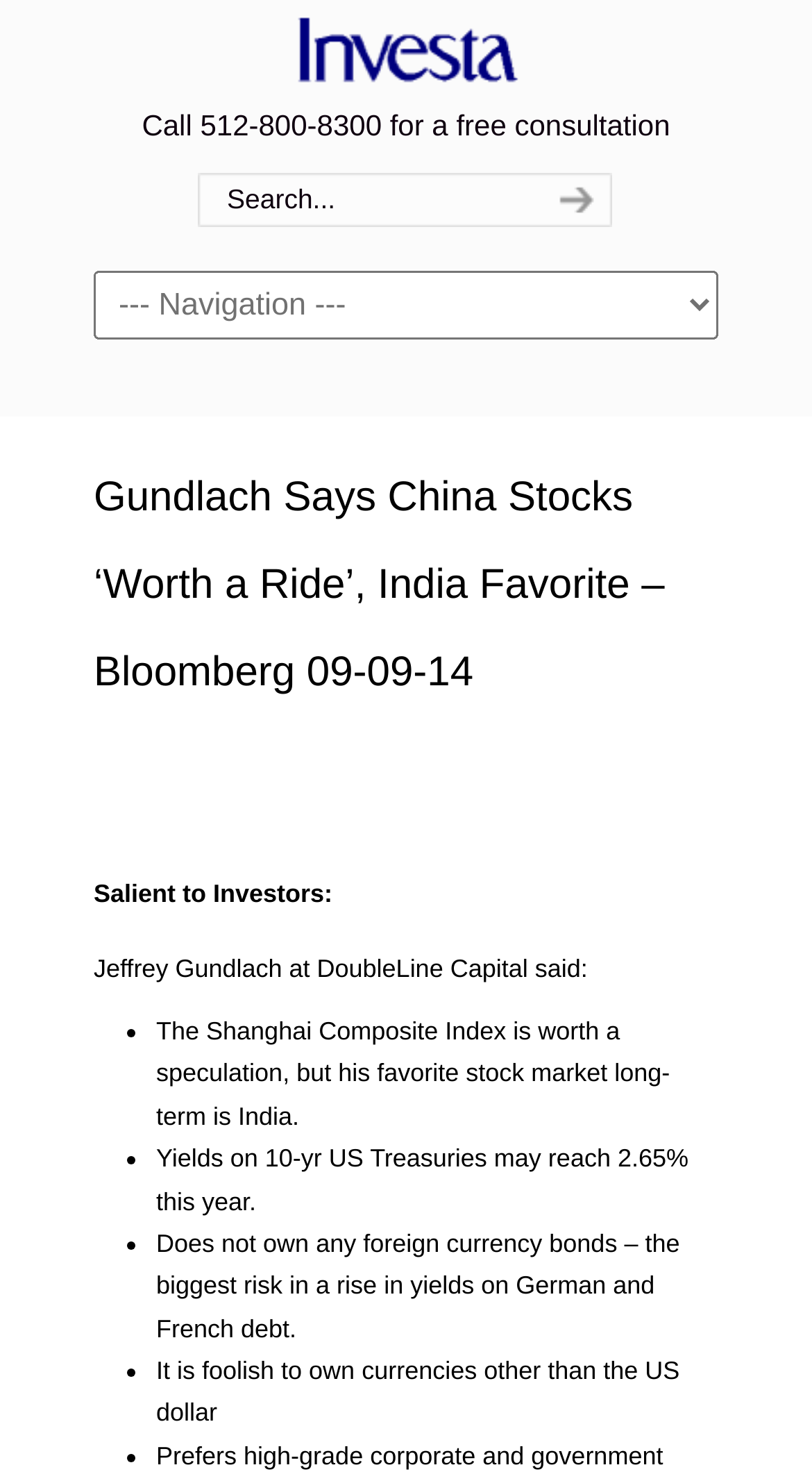Identify the first-level heading on the webpage and generate its text content.

Gundlach Says China Stocks ‘Worth a Ride’, India Favorite – Bloomberg 09-09-14